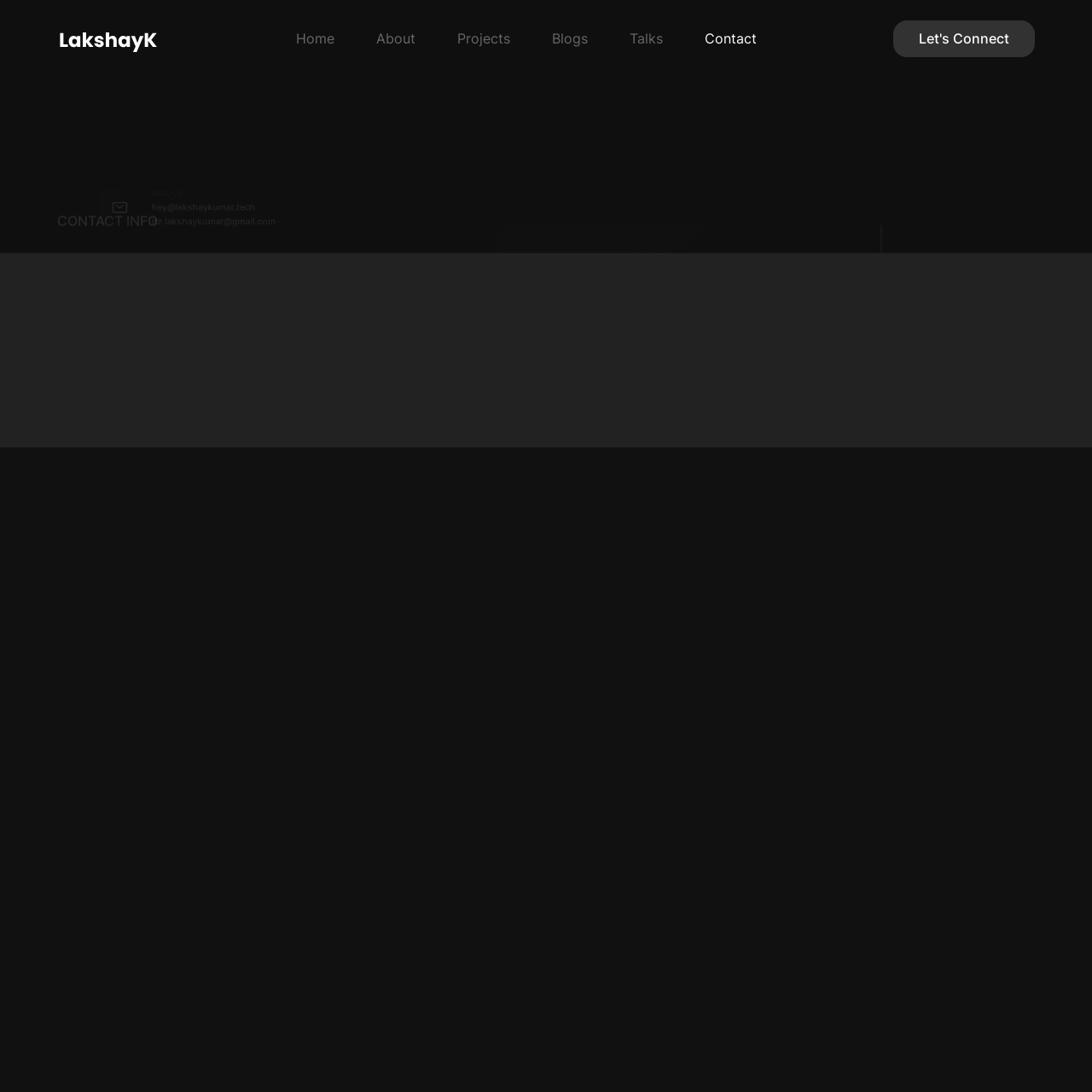Please identify the bounding box coordinates of the element I should click to complete this instruction: 'Contact Lakshay via hey@lakshaykumar.tech'. The coordinates should be given as four float numbers between 0 and 1, like this: [left, top, right, bottom].

[0.132, 0.183, 0.252, 0.196]